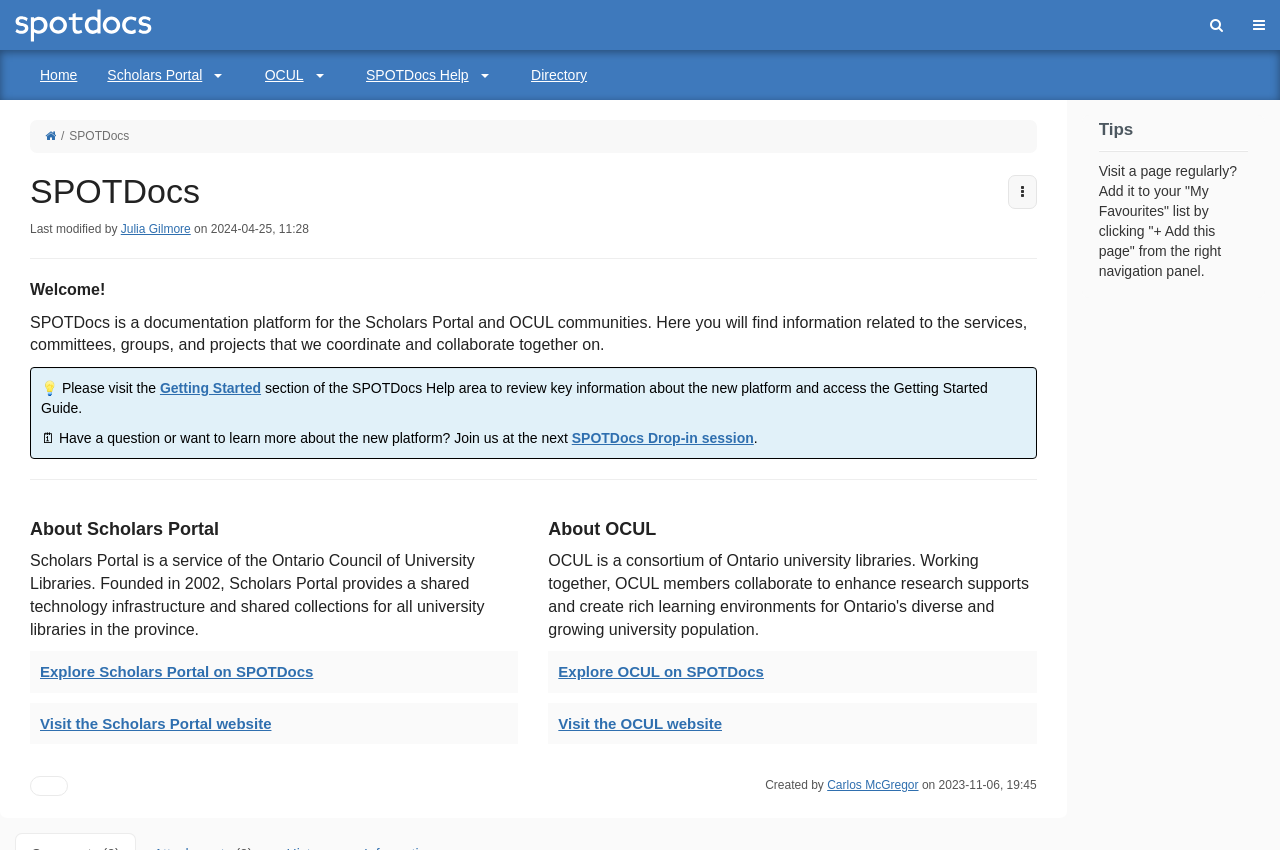Please give the bounding box coordinates of the area that should be clicked to fulfill the following instruction: "Toggle navigation". The coordinates should be in the format of four float numbers from 0 to 1, i.e., [left, top, right, bottom].

[0.967, 0.0, 1.0, 0.059]